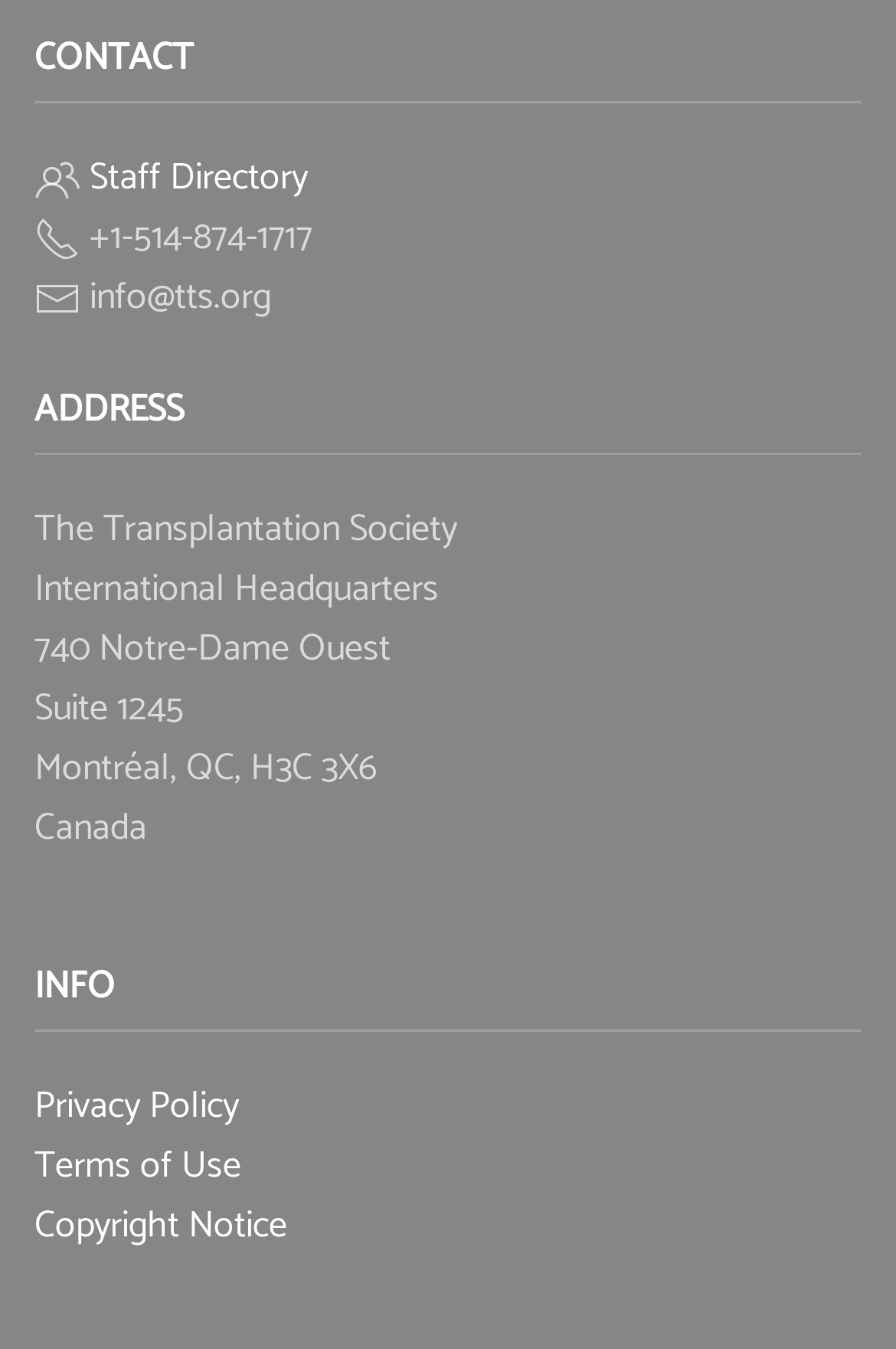Using the details from the image, please elaborate on the following question: What is the email address of The Transplantation Society?

I found the email address by looking at the 'CONTACT' section, where I saw an image, a link to 'Staff Directory', and then a static text element with the email address info@tts.org.